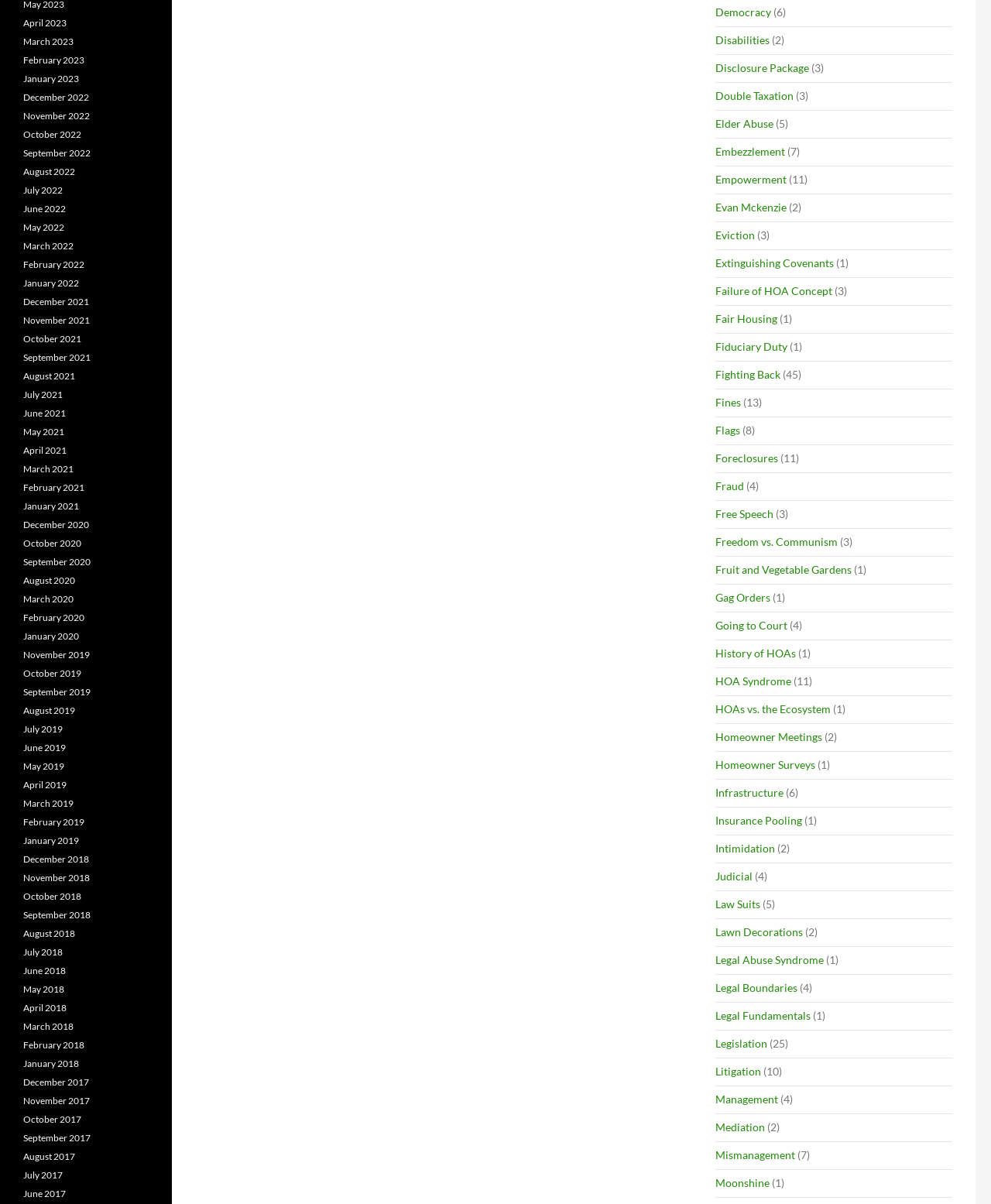How many links are there on the webpage?
Please provide a single word or phrase answer based on the image.

40